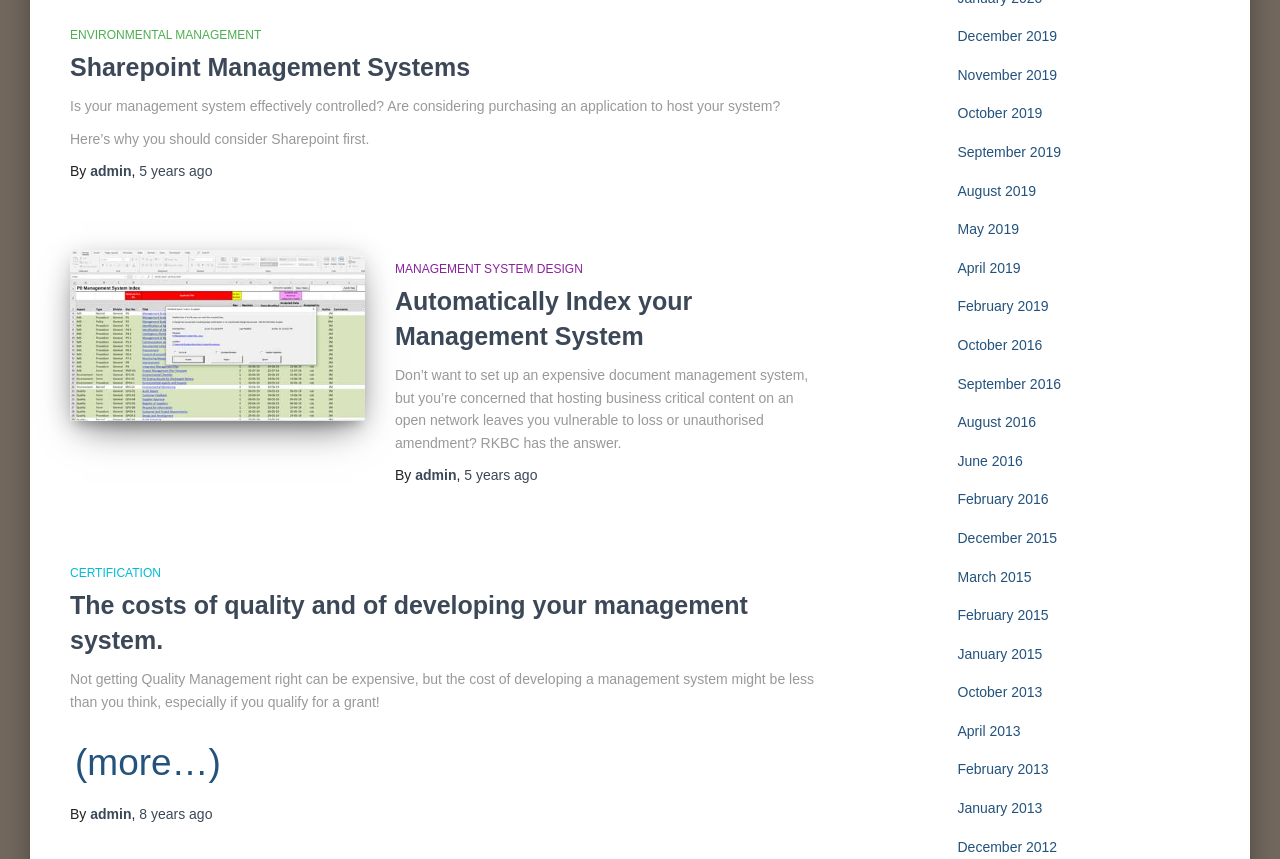Bounding box coordinates are specified in the format (top-left x, top-left y, bottom-right x, bottom-right y). All values are floating point numbers bounded between 0 and 1. Please provide the bounding box coordinate of the region this sentence describes: Automatically Index your Management System

[0.309, 0.334, 0.541, 0.407]